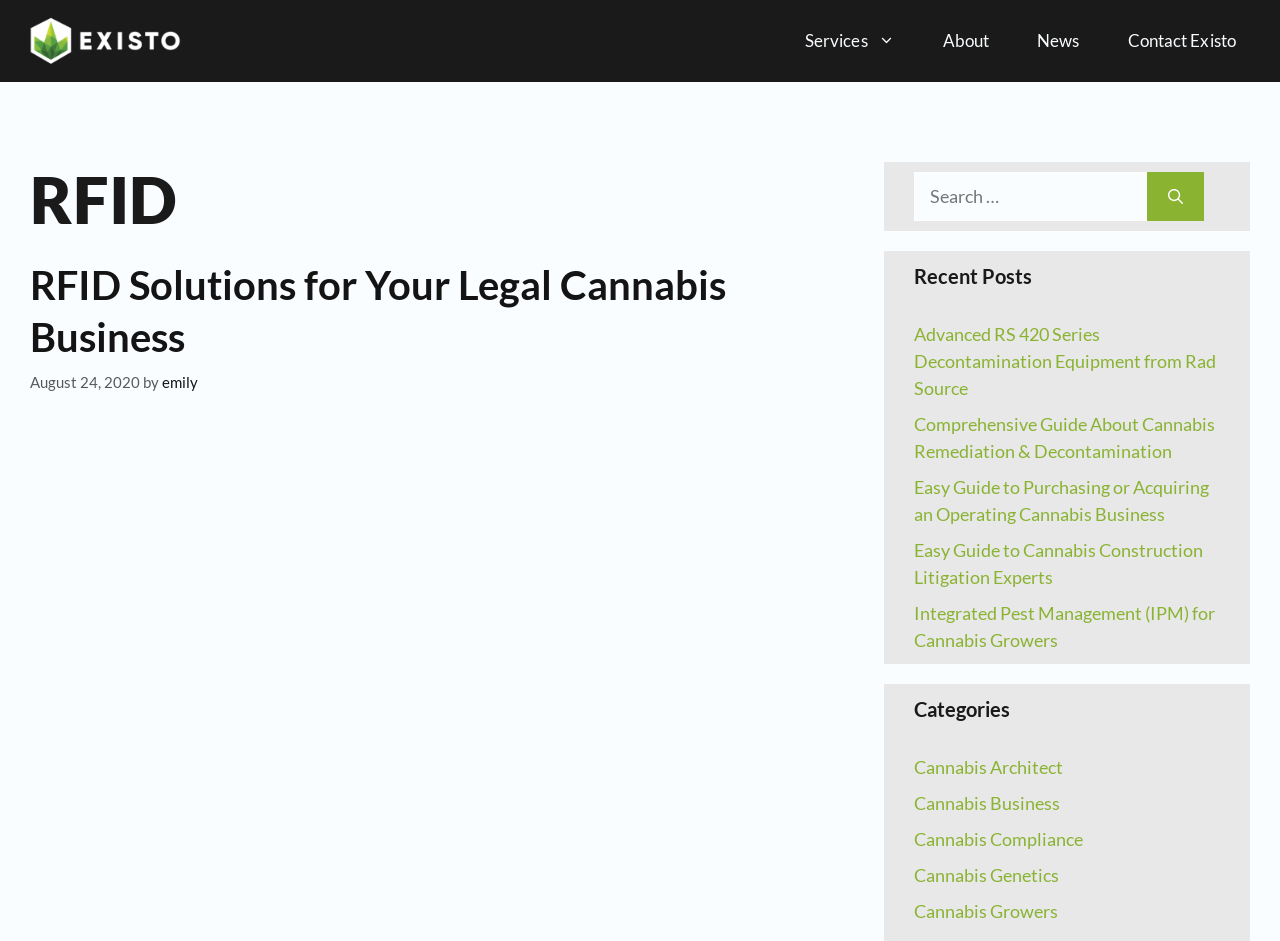Please identify the bounding box coordinates of the element that needs to be clicked to execute the following command: "Search for RFID solutions". Provide the bounding box using four float numbers between 0 and 1, formatted as [left, top, right, bottom].

[0.714, 0.183, 0.896, 0.235]